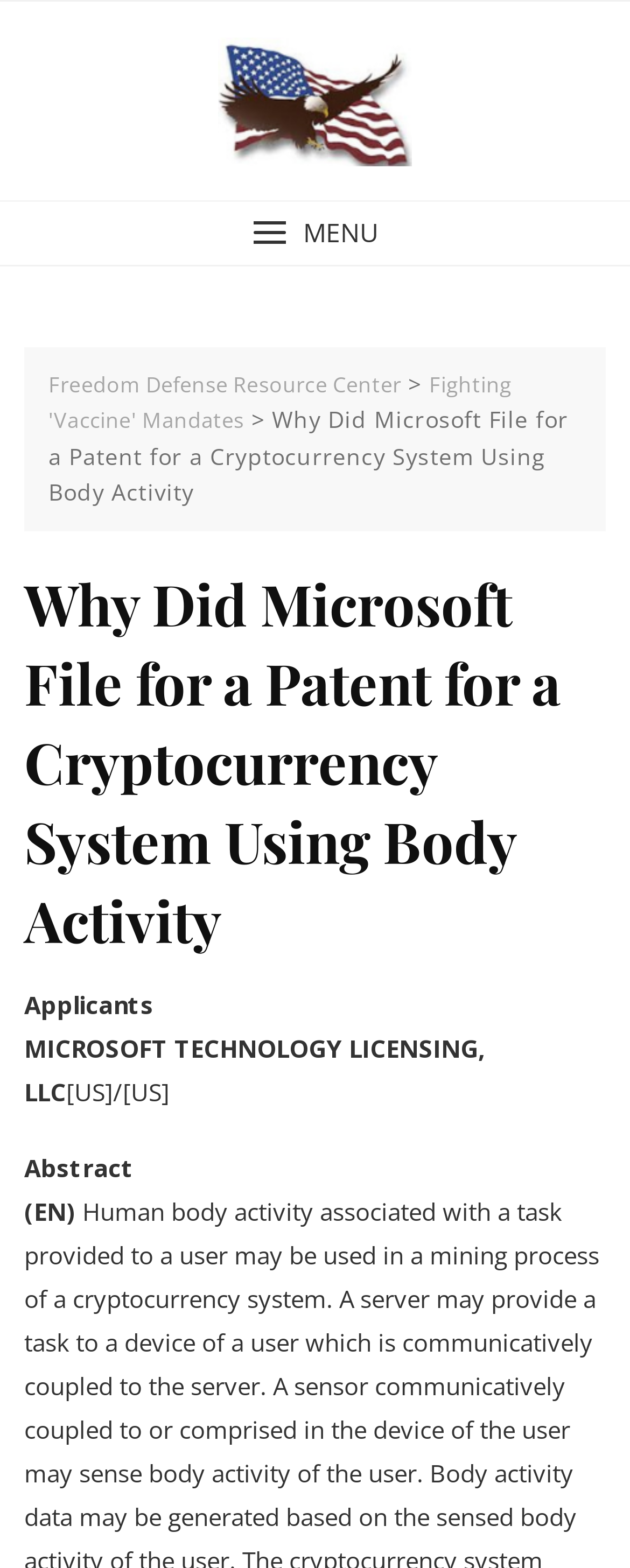Determine the bounding box coordinates in the format (top-left x, top-left y, bottom-right x, bottom-right y). Ensure all values are floating point numbers between 0 and 1. Identify the bounding box of the UI element described by: Freedom Defense Resource Center

[0.077, 0.236, 0.637, 0.254]